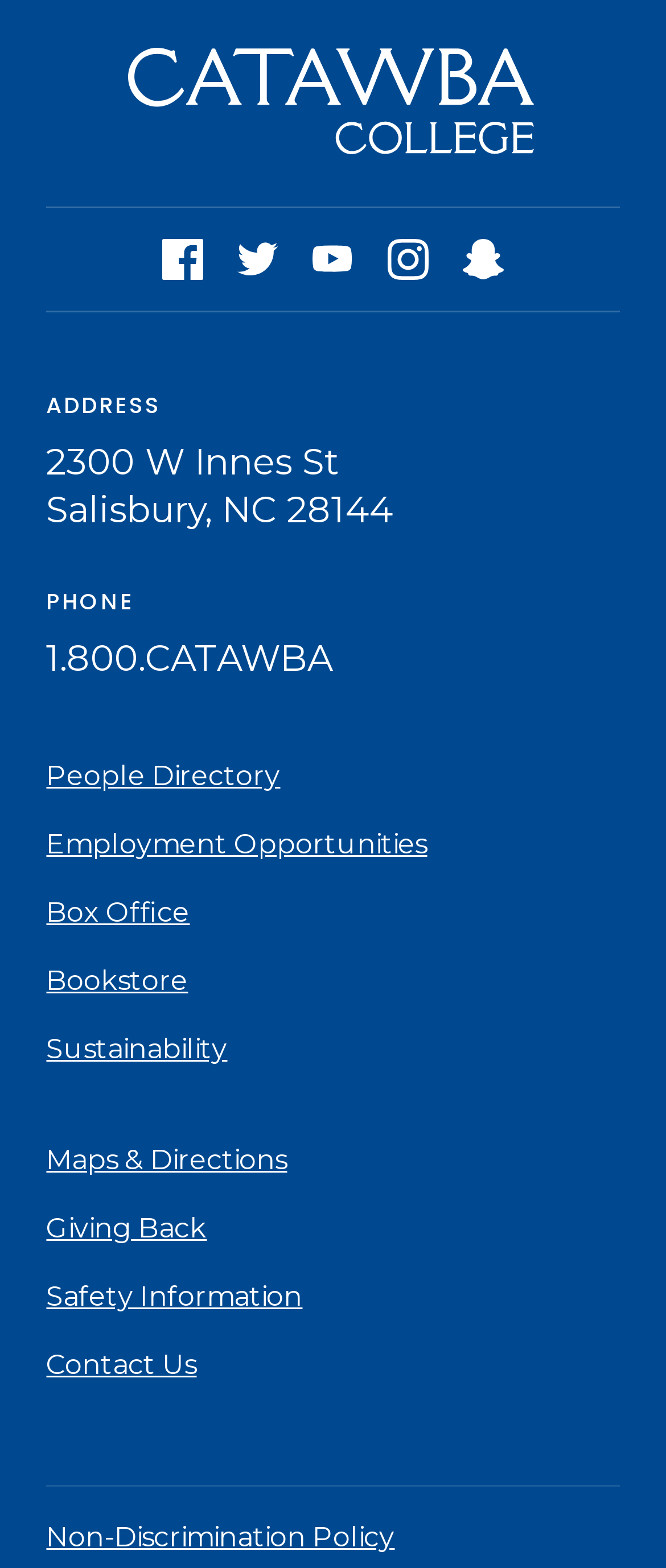Can you look at the image and give a comprehensive answer to the question:
What social media platforms are available?

The social media platforms available are Facebook, Twitter, Youtube, Instagram, and Snapchat, which are links located under the 'Social' heading with bounding box coordinates of [0.244, 0.152, 0.305, 0.178], [0.356, 0.152, 0.418, 0.178], [0.469, 0.152, 0.531, 0.178], [0.582, 0.152, 0.644, 0.178], and [0.695, 0.152, 0.756, 0.178] respectively.